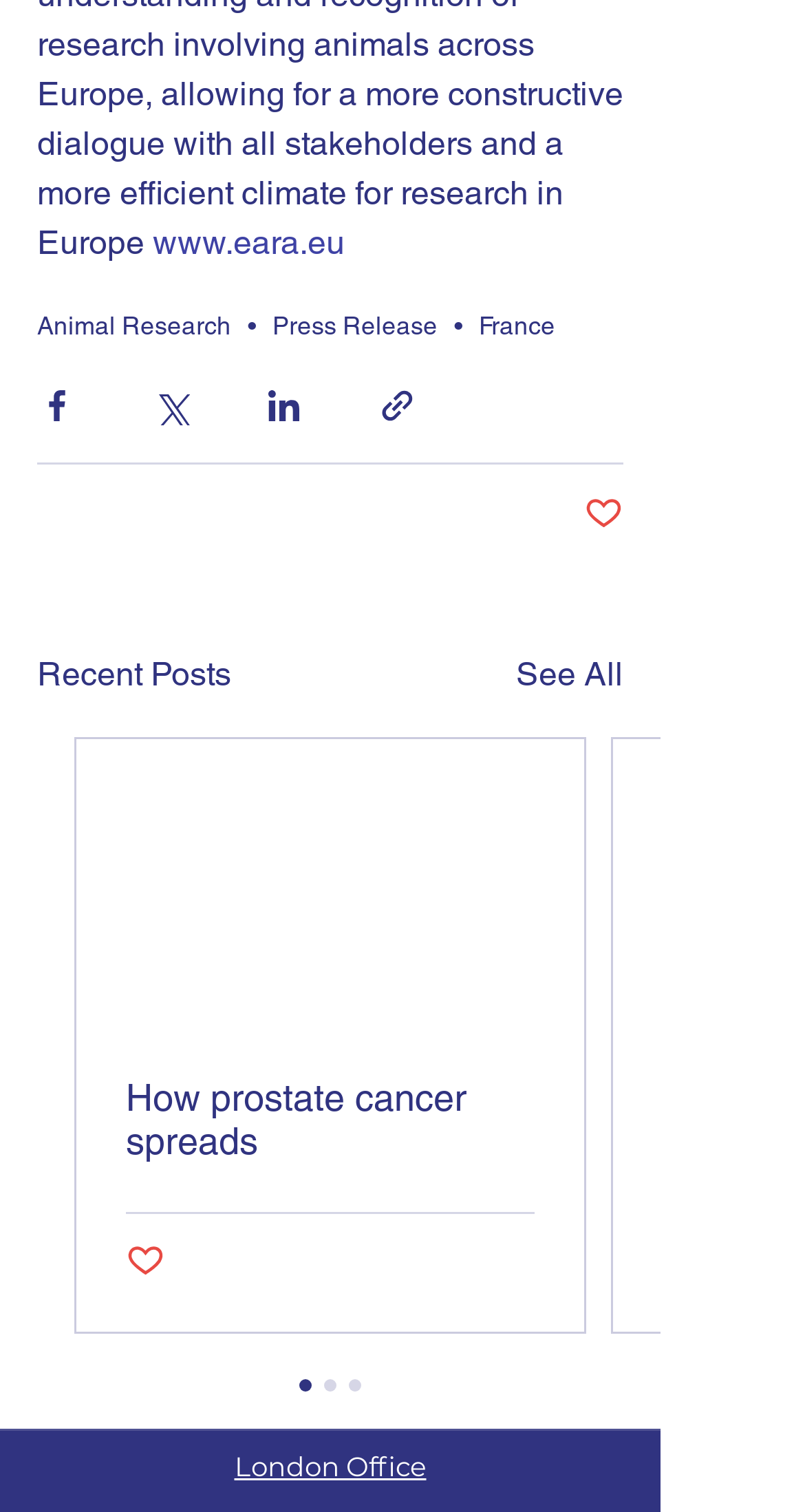Please determine the bounding box of the UI element that matches this description: Press Release. The coordinates should be given as (top-left x, top-left y, bottom-right x, bottom-right y), with all values between 0 and 1.

[0.338, 0.207, 0.544, 0.226]